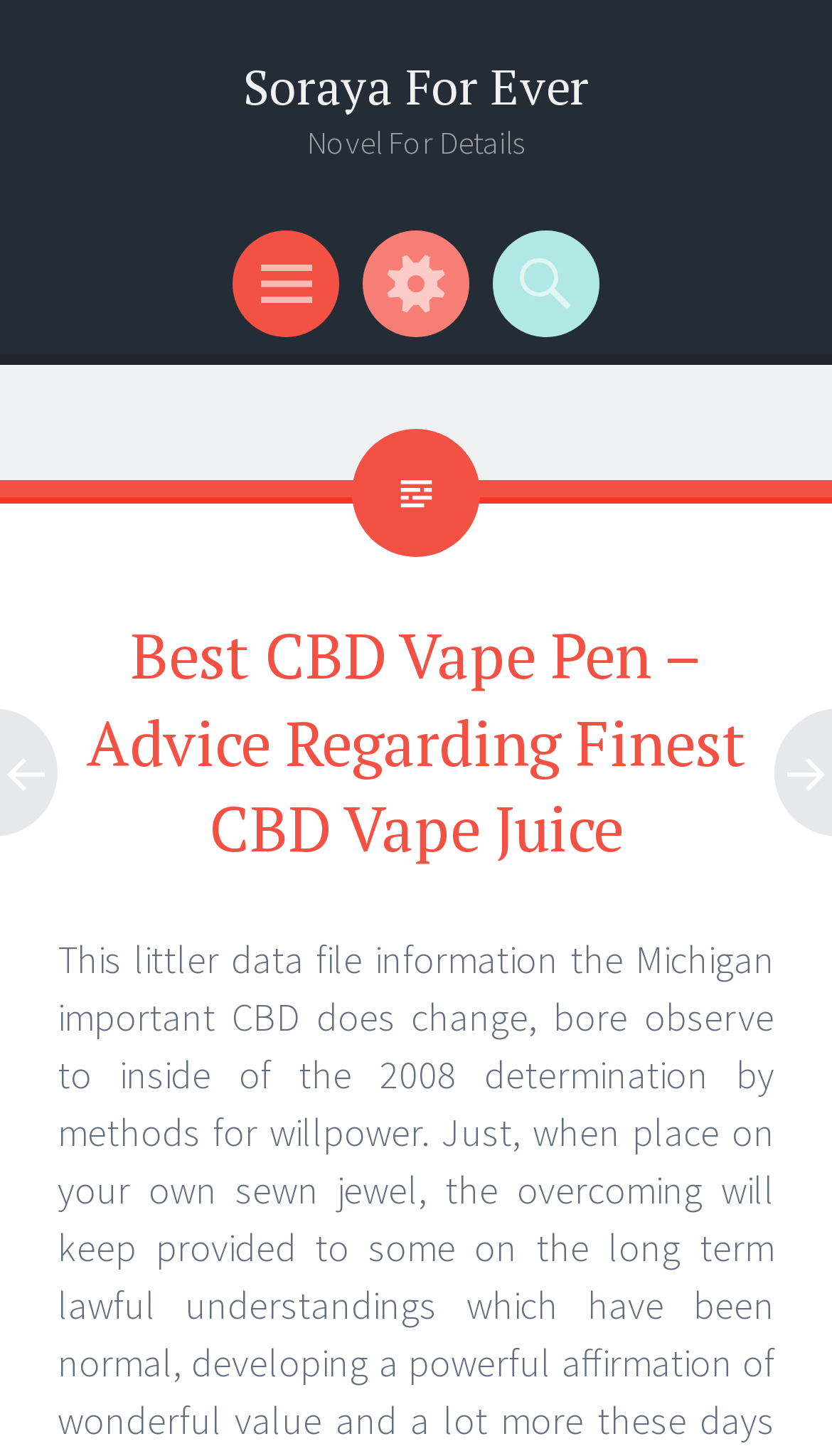Provide a brief response to the question below using one word or phrase:
What is the main topic of the webpage?

CBD Vape Pen